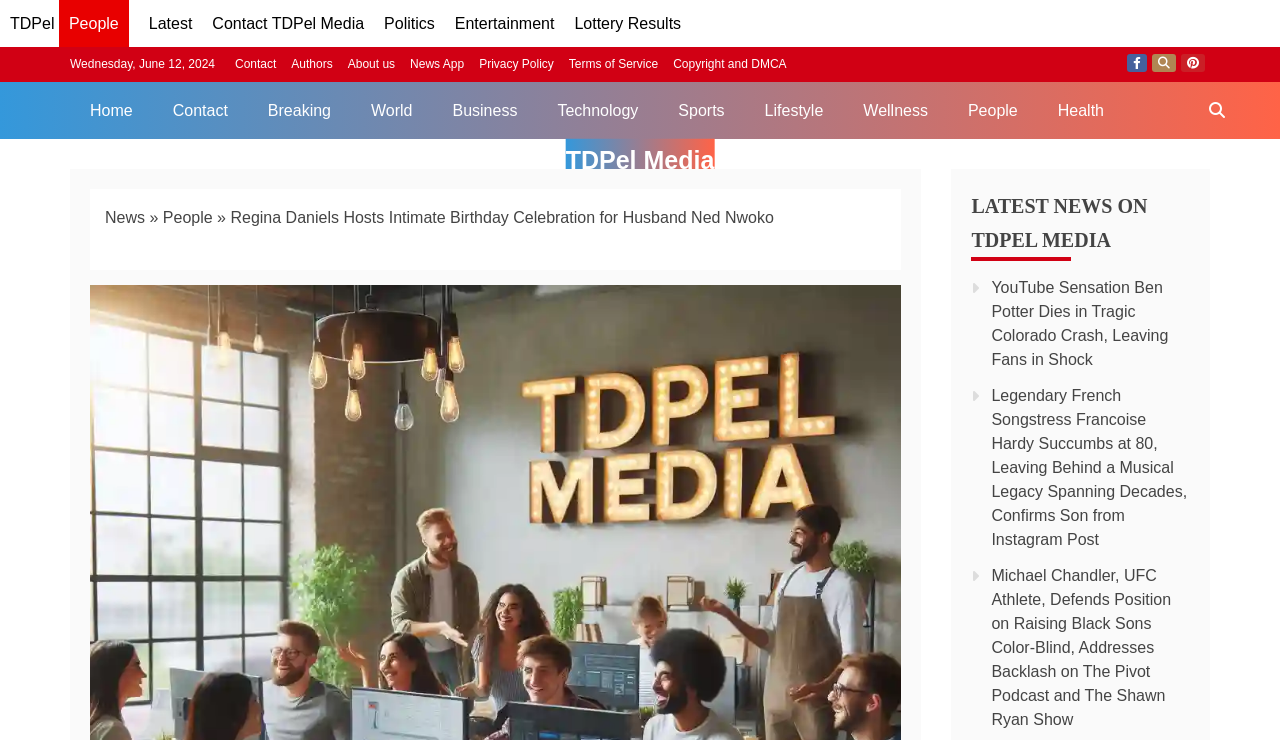What is the category of the news article 'Regina Daniels Hosts Intimate Birthday Celebration for Husband Ned Nwoko'?
Based on the screenshot, respond with a single word or phrase.

People